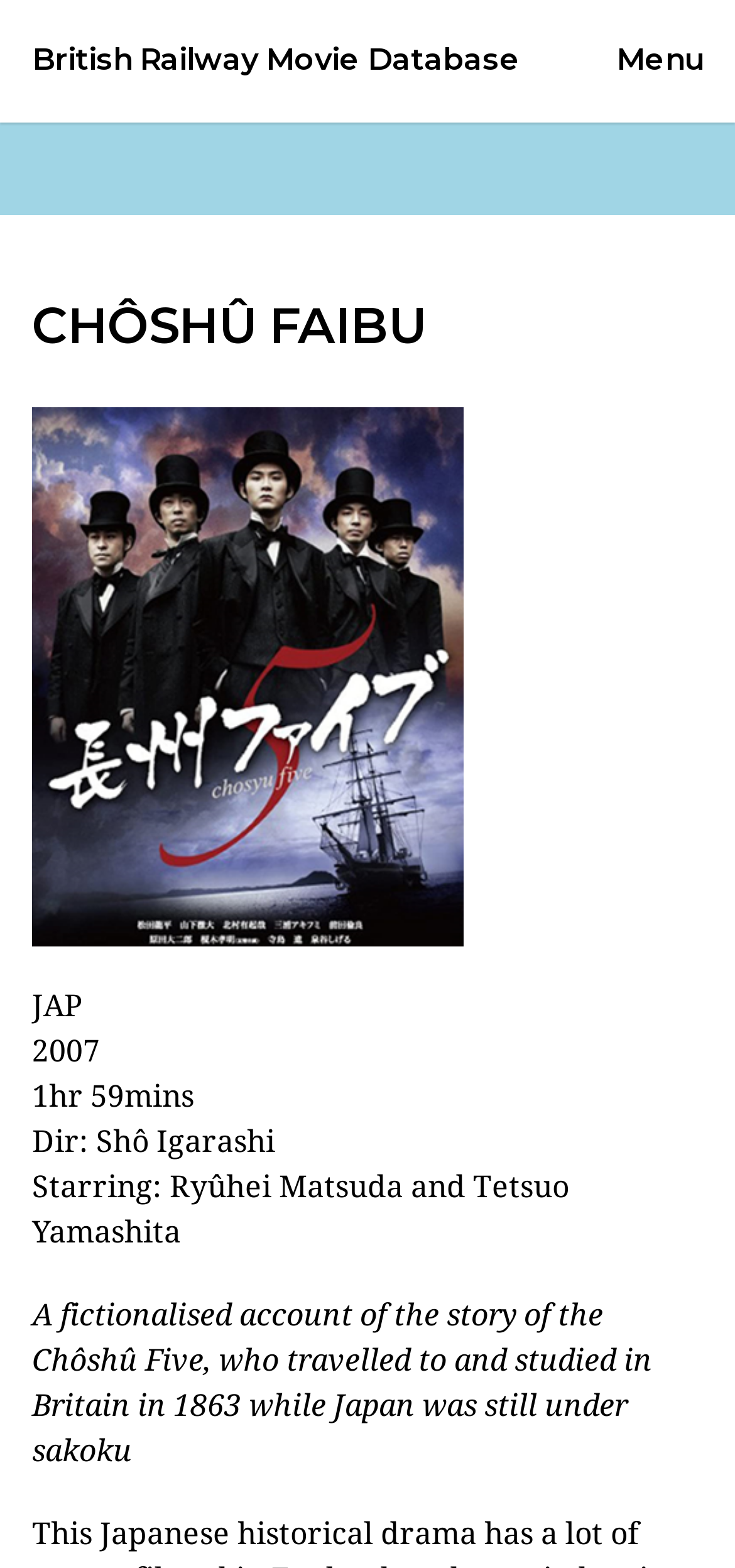Give a one-word or one-phrase response to the question: 
What is the duration of the movie?

1hr 59mins